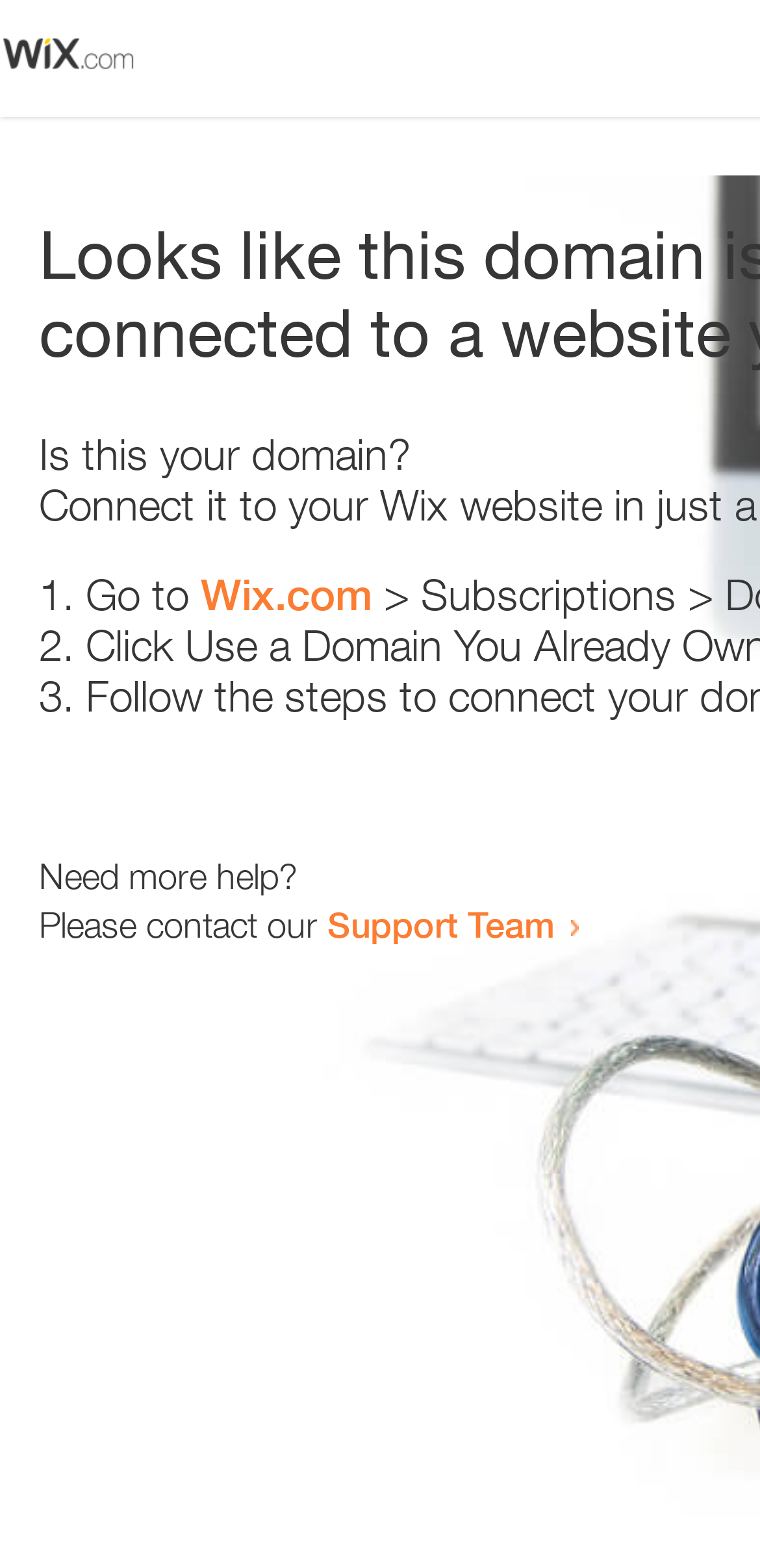What is the domain being referred to?
Please provide a single word or phrase answer based on the image.

Wix.com